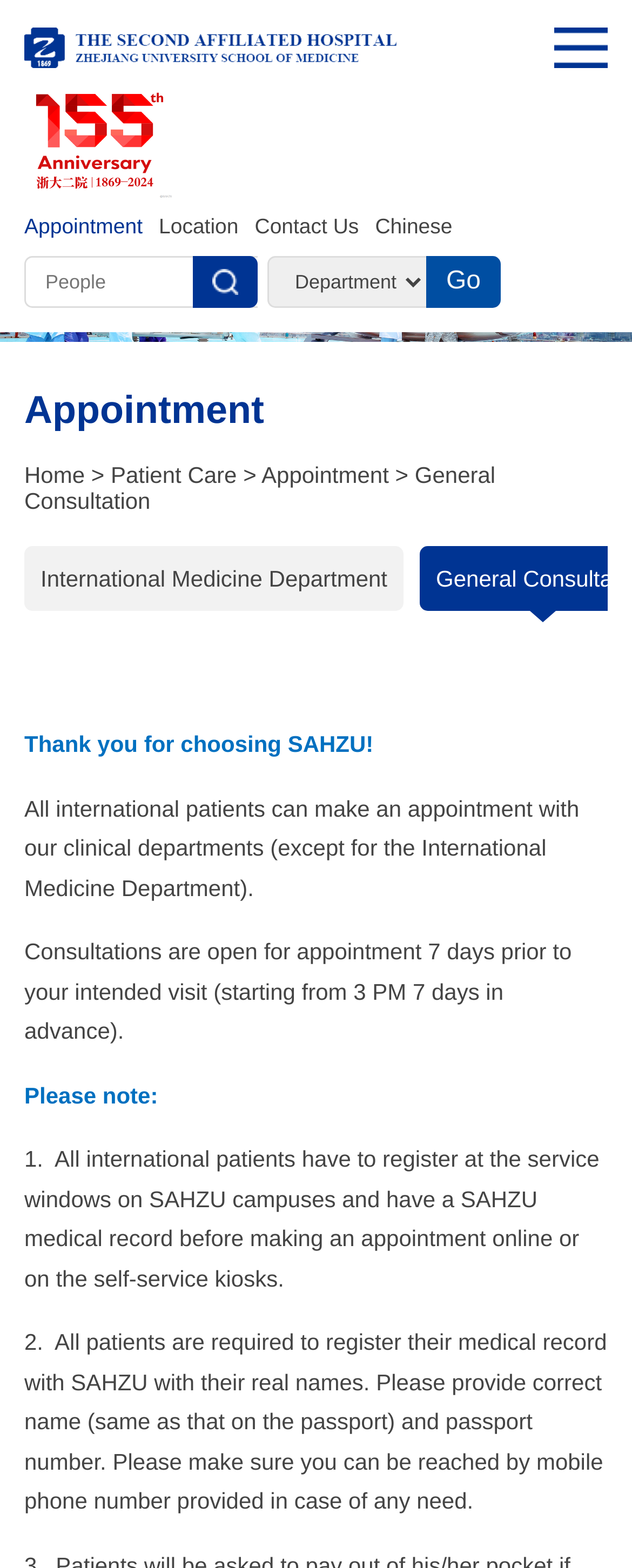Provide the bounding box for the UI element matching this description: "Chinese".

[0.594, 0.136, 0.716, 0.152]